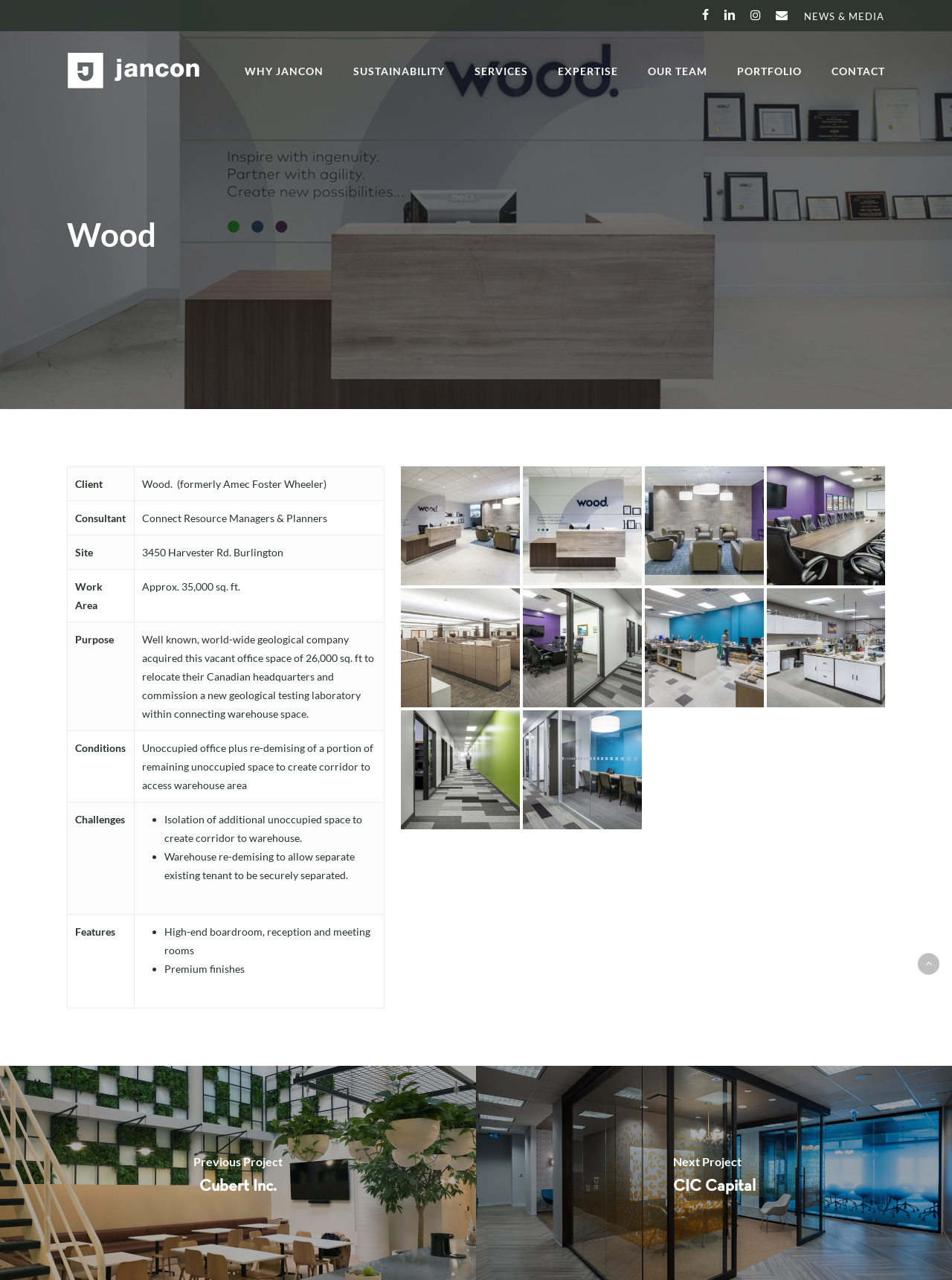Please determine the bounding box coordinates of the clickable area required to carry out the following instruction: "View COLLECTION". The coordinates must be four float numbers between 0 and 1, represented as [left, top, right, bottom].

None